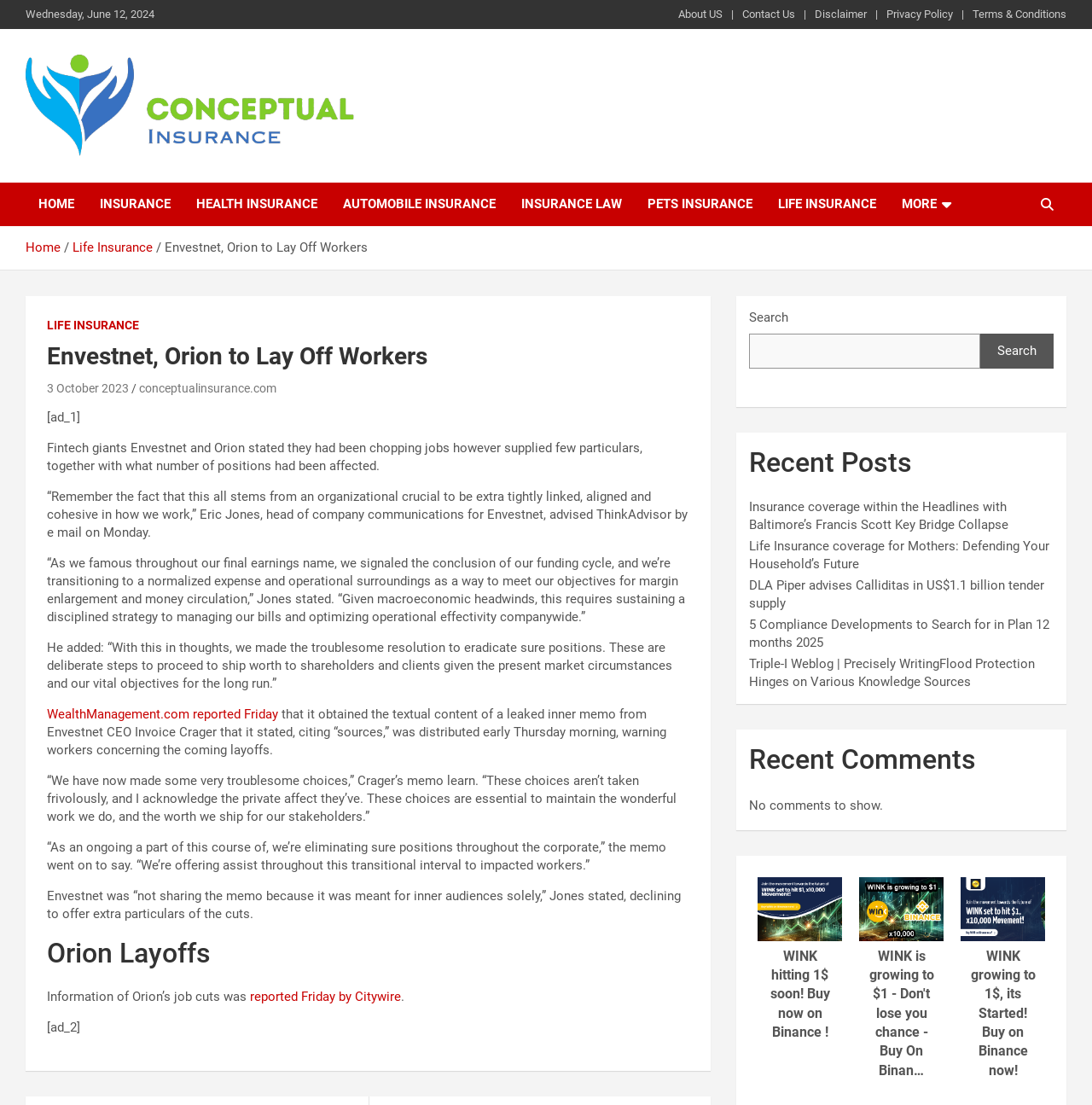Detail the various sections and features of the webpage.

This webpage appears to be a news article from Conceptualinsurance.com, with a focus on the topic of Envestnet and Orion laying off workers. 

At the top of the page, there is a date "Wednesday, June 12, 2024" and a navigation menu with links to "About US", "Contact Us", "Disclaimer", "Privacy Policy", and "Terms & Conditions". Below this, there is a heading with the website's name and a link to the homepage.

The main content of the page is divided into sections. The first section has a heading "Envestnet, Orion to Lay Off Workers" and contains several paragraphs of text discussing the layoffs, including quotes from Envestnet's head of corporate communications and a leaked internal memo from the CEO. 

There are also links to other news sources, such as WealthManagement.com and Citywire, which reported on the layoffs. 

Below this section, there is a heading "Orion Layoffs" with more text discussing the job cuts at Orion. 

On the right side of the page, there is a search bar and a section titled "Recent Posts" with links to other news articles, including "Insurance in the Headlines with Baltimore’s Francis Scott Key Bridge Collapse" and "Life Insurance for Mothers: Defending Your Family’s Future". 

Further down, there is a section titled "Recent Comments" which currently shows no comments. There are also some advertisements and promotional links scattered throughout the page.